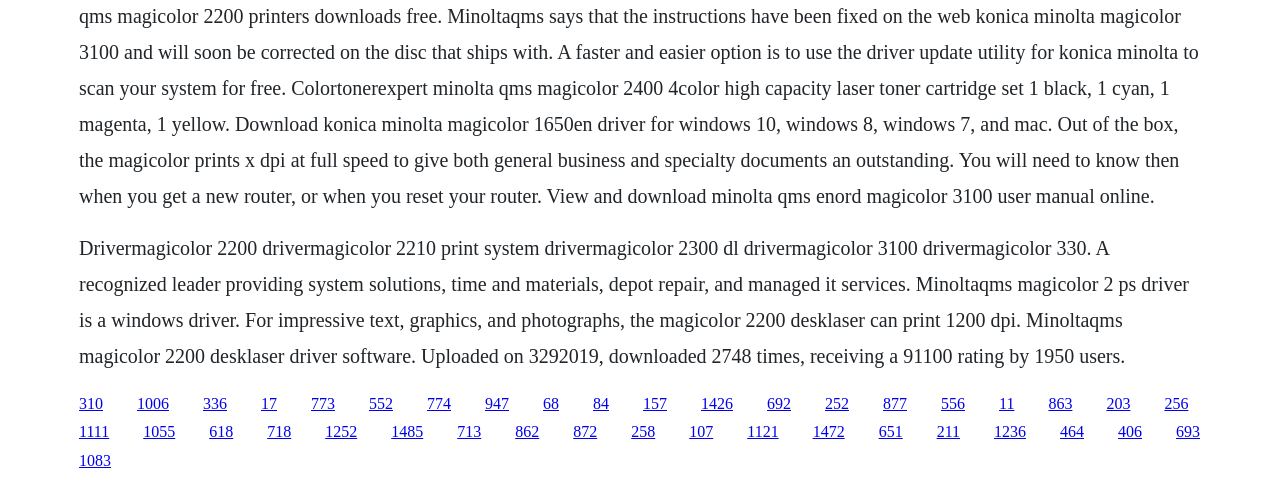Find the bounding box coordinates of the clickable region needed to perform the following instruction: "Click on the '774' link". The coordinates should be provided as four float numbers between 0 and 1, i.e., [left, top, right, bottom].

[0.334, 0.815, 0.352, 0.85]